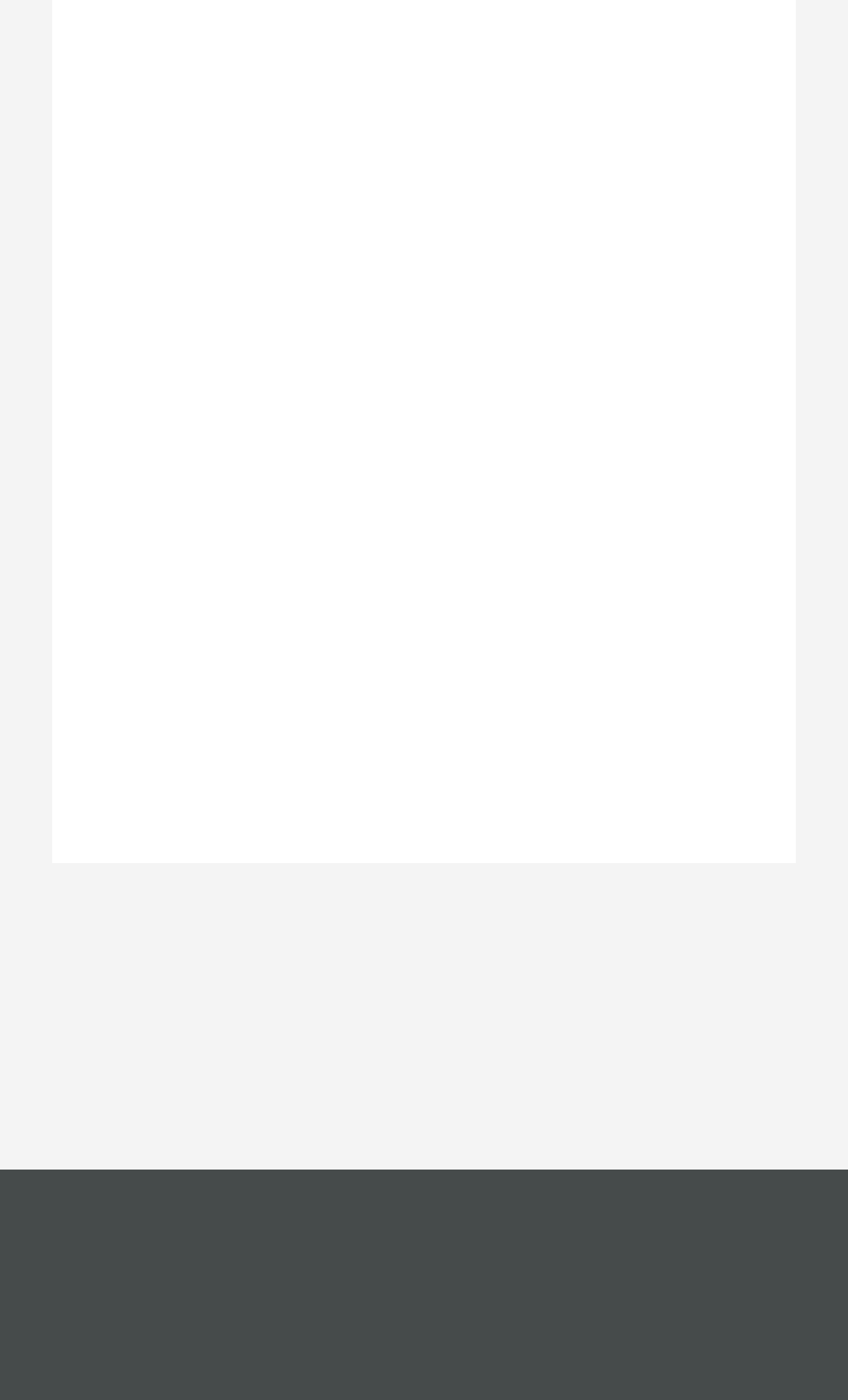Find and provide the bounding box coordinates for the UI element described with: "alt="Praxity"".

[0.041, 0.86, 0.959, 0.894]